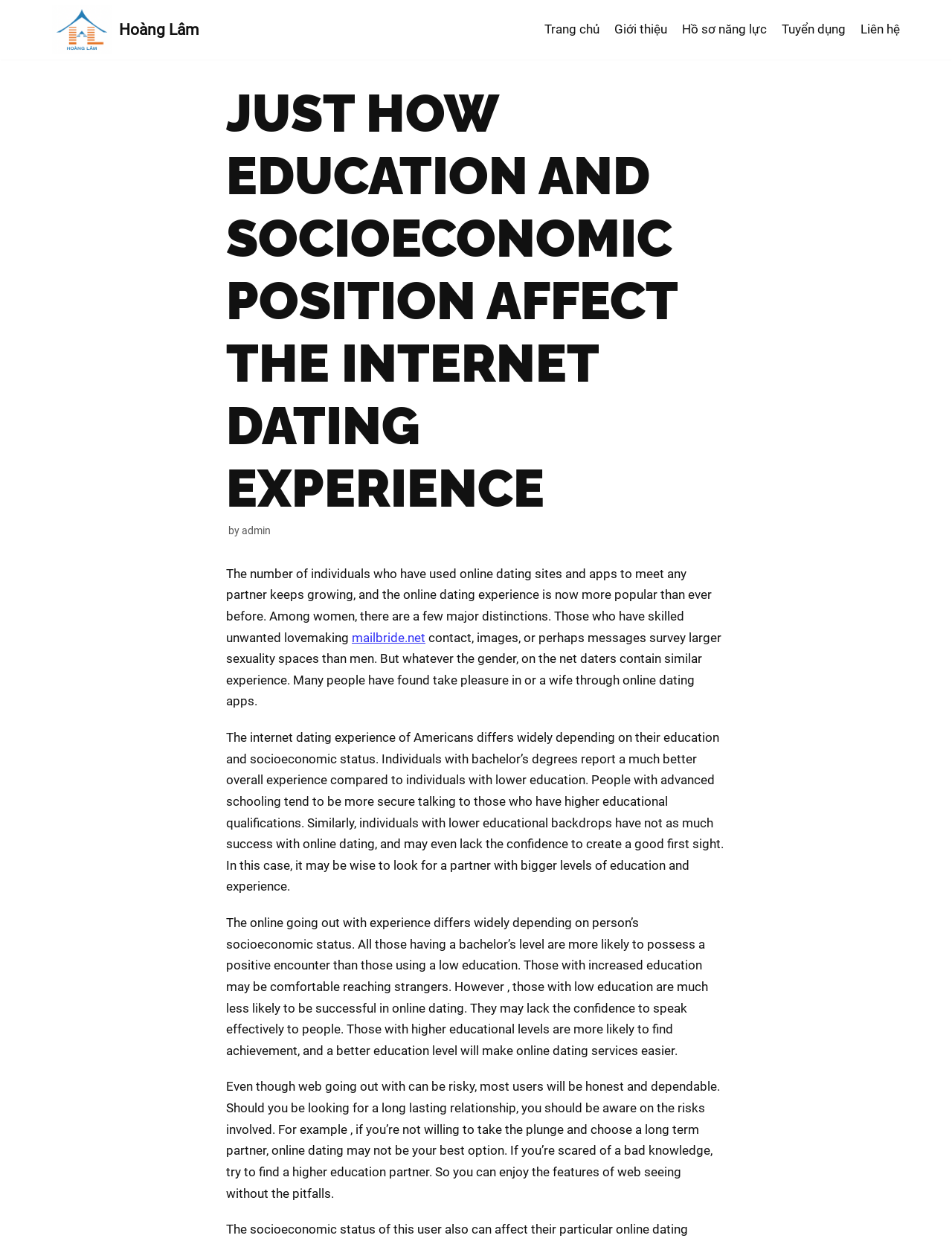Specify the bounding box coordinates for the region that must be clicked to perform the given instruction: "Visit the 'Trang chủ' page".

[0.572, 0.016, 0.63, 0.032]